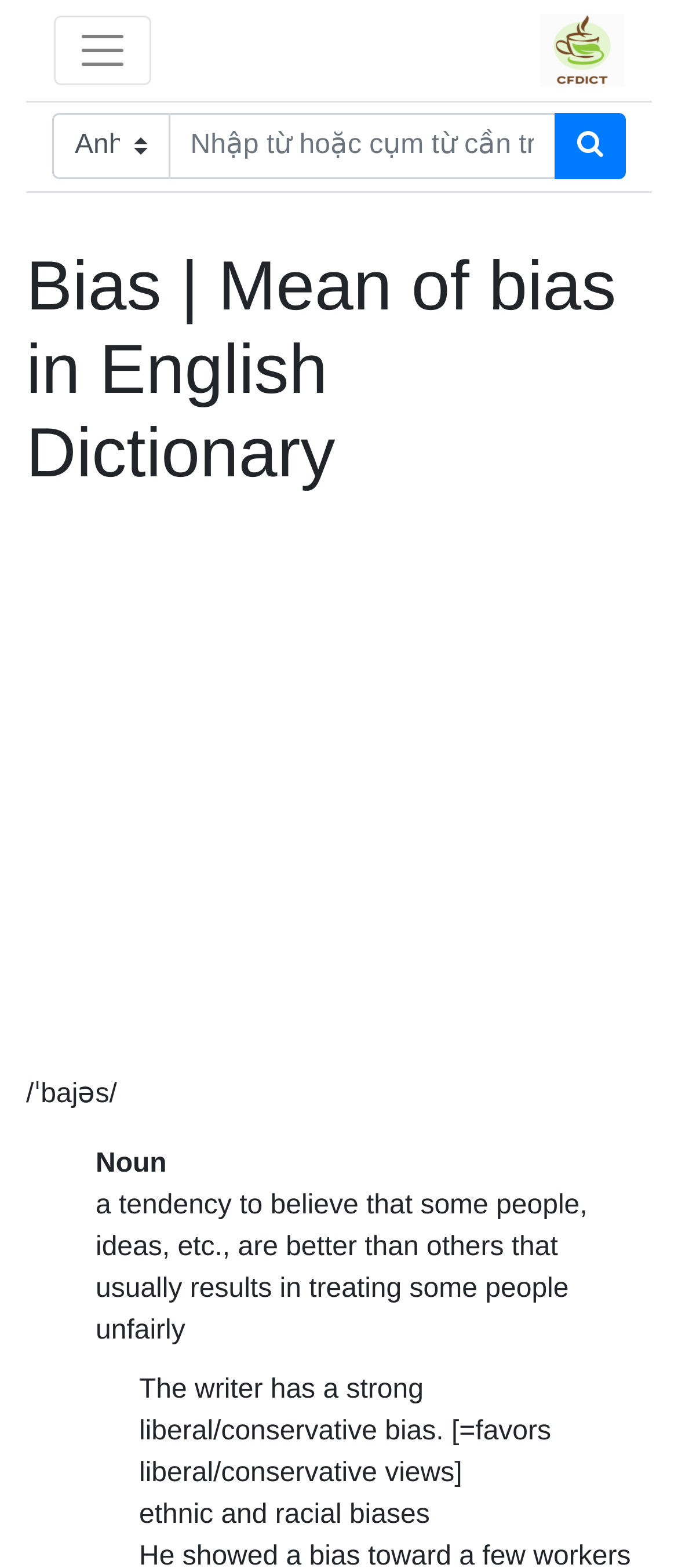What is the pronunciation of 'bias'?
Answer the question based on the image using a single word or a brief phrase.

/ˈbajəs/